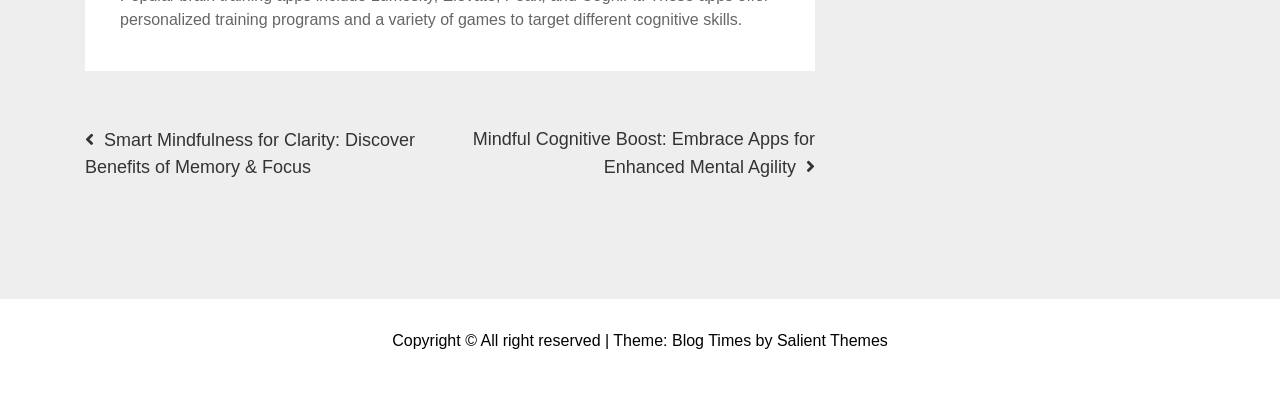What is the theme of this blog?
From the image, respond with a single word or phrase.

Blog Times